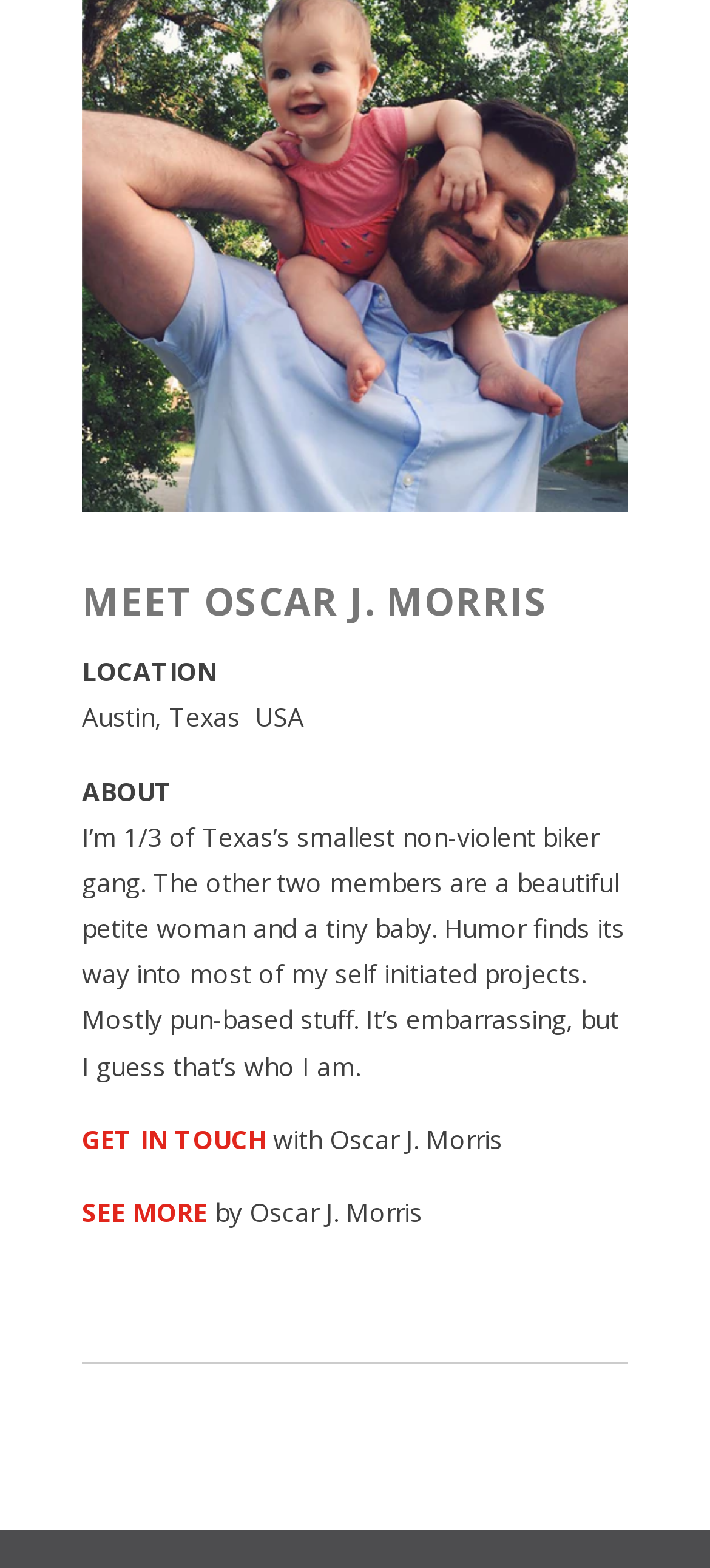Provide a one-word or short-phrase answer to the question:
What is the purpose of the 'GET IN TOUCH' link?

To contact Oscar J. Morris